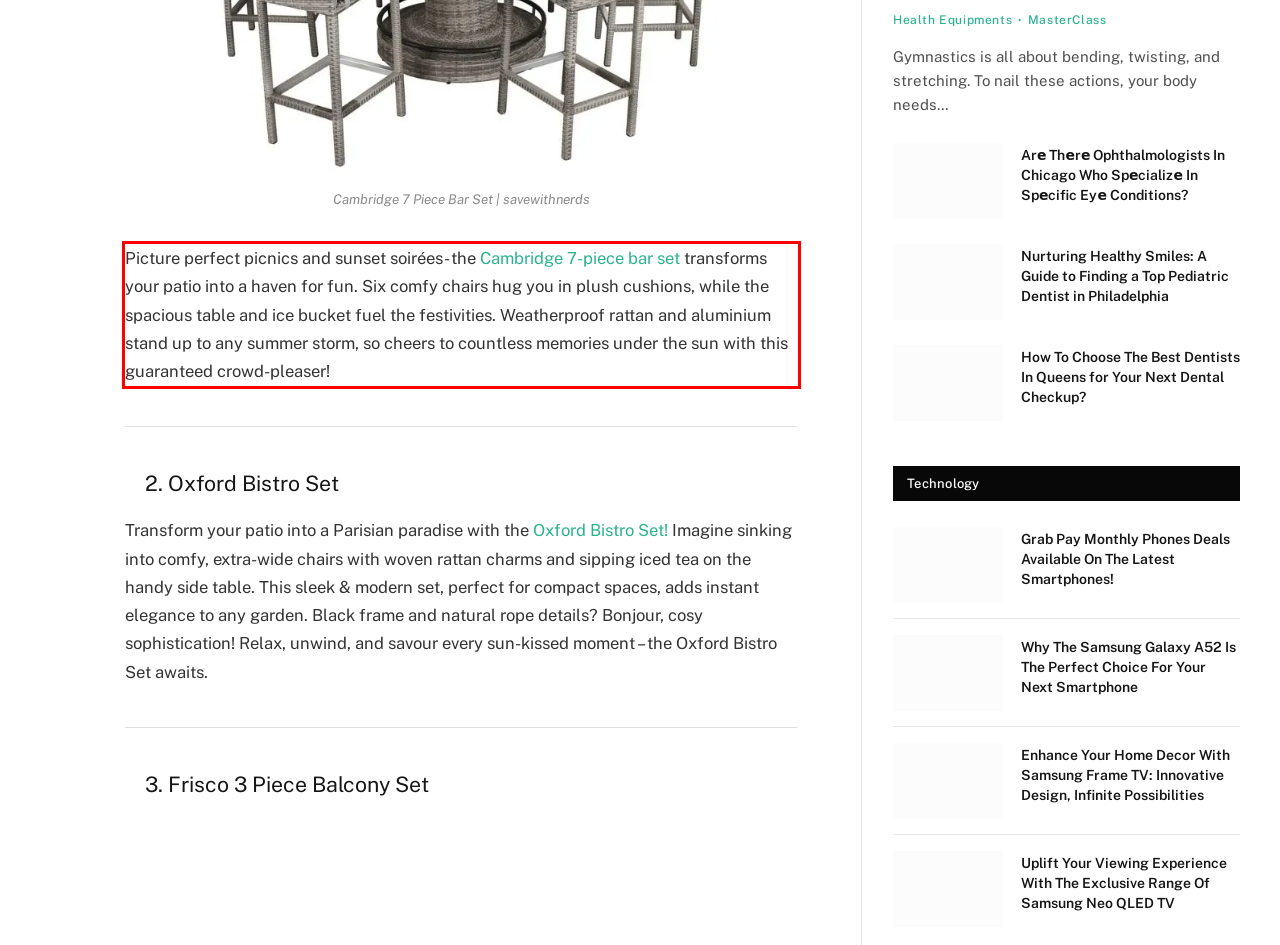Identify and transcribe the text content enclosed by the red bounding box in the given screenshot.

Picture perfect picnics and sunset soirées- the Cambridge 7-piece bar set transforms your patio into a haven for fun. Six comfy chairs hug you in plush cushions, while the spacious table and ice bucket fuel the festivities. Weatherproof rattan and aluminium stand up to any summer storm, so cheers to countless memories under the sun with this guaranteed crowd-pleaser!